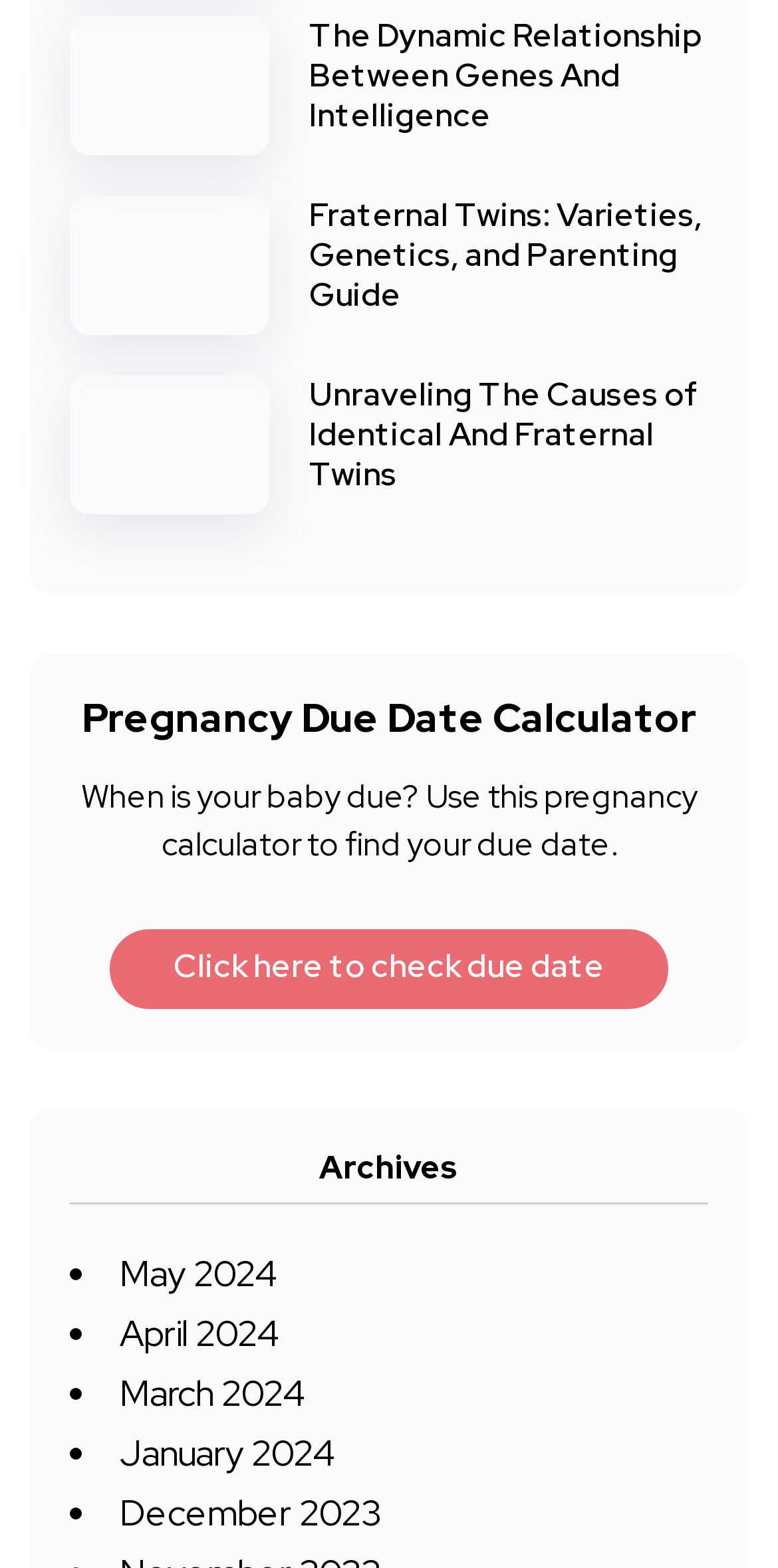What are the archives organized by?
Using the information presented in the image, please offer a detailed response to the question.

The archives section lists links to 'May 2024', 'April 2024', 'March 2024', and so on, which suggests that the archives are organized by months.